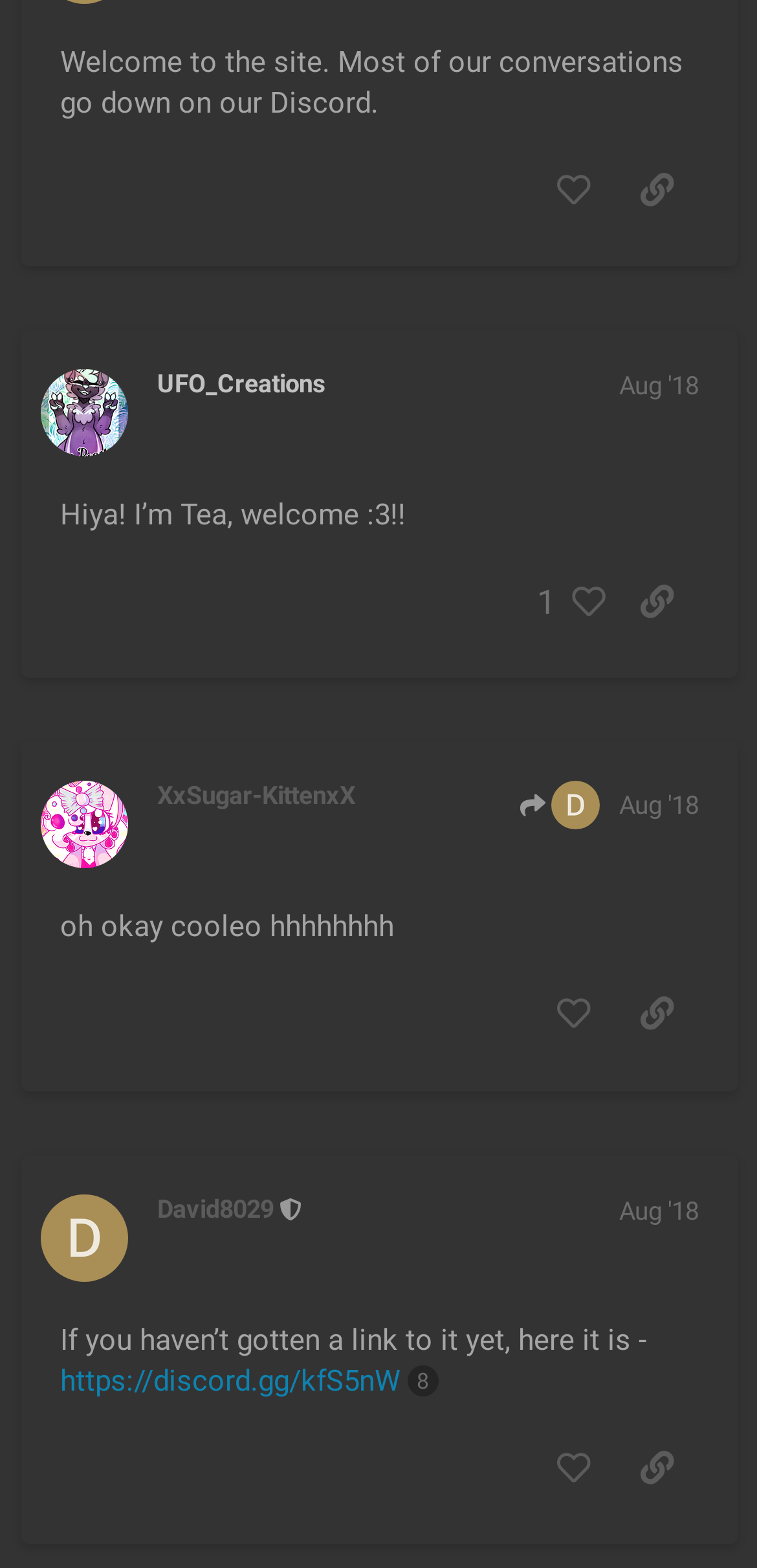Please identify the bounding box coordinates of the element that needs to be clicked to execute the following command: "view who liked this post". Provide the bounding box using four float numbers between 0 and 1, formatted as [left, top, right, bottom].

[0.677, 0.361, 0.812, 0.408]